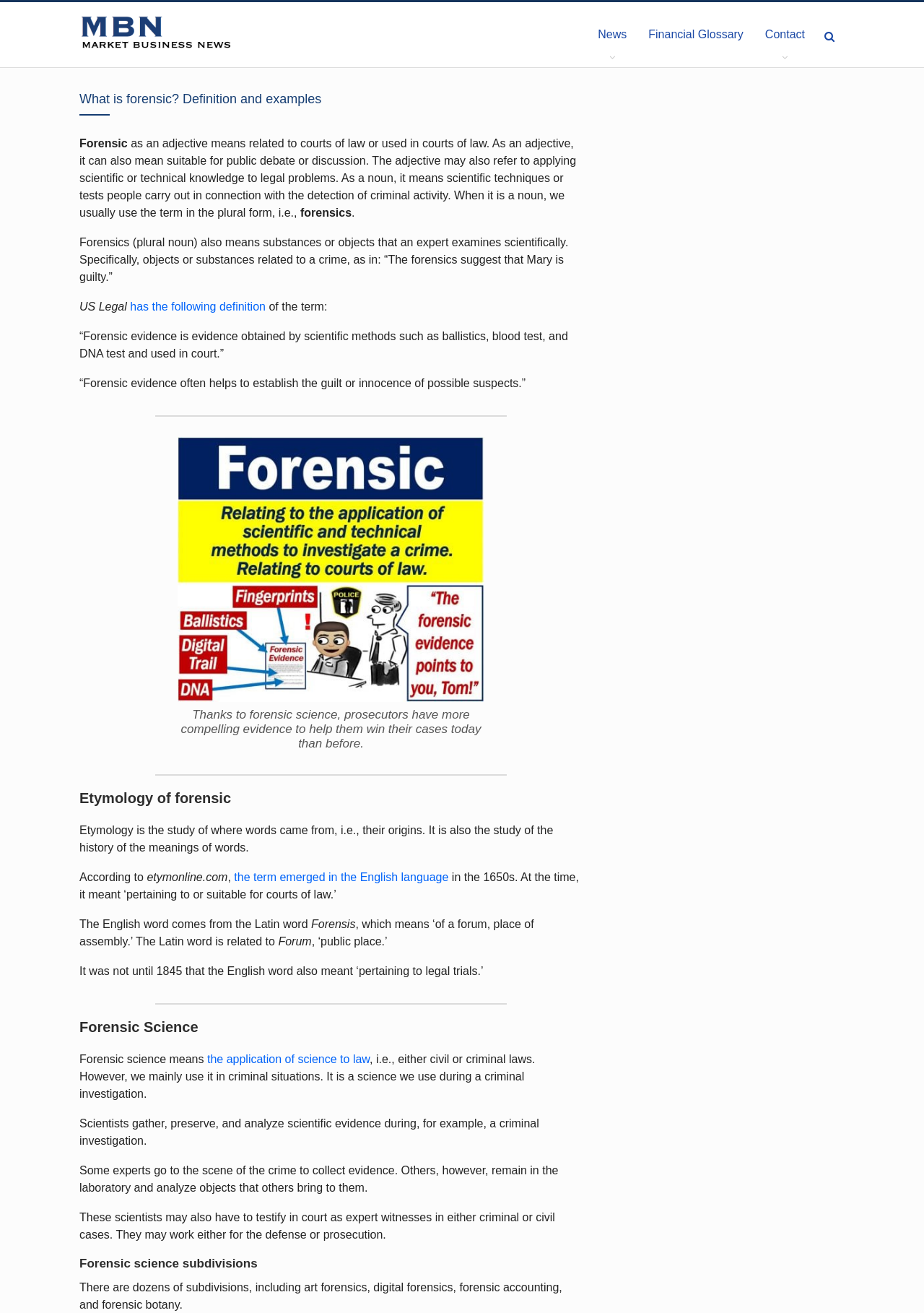What does forensic mean as an adjective?
Use the screenshot to answer the question with a single word or phrase.

related to courts of law